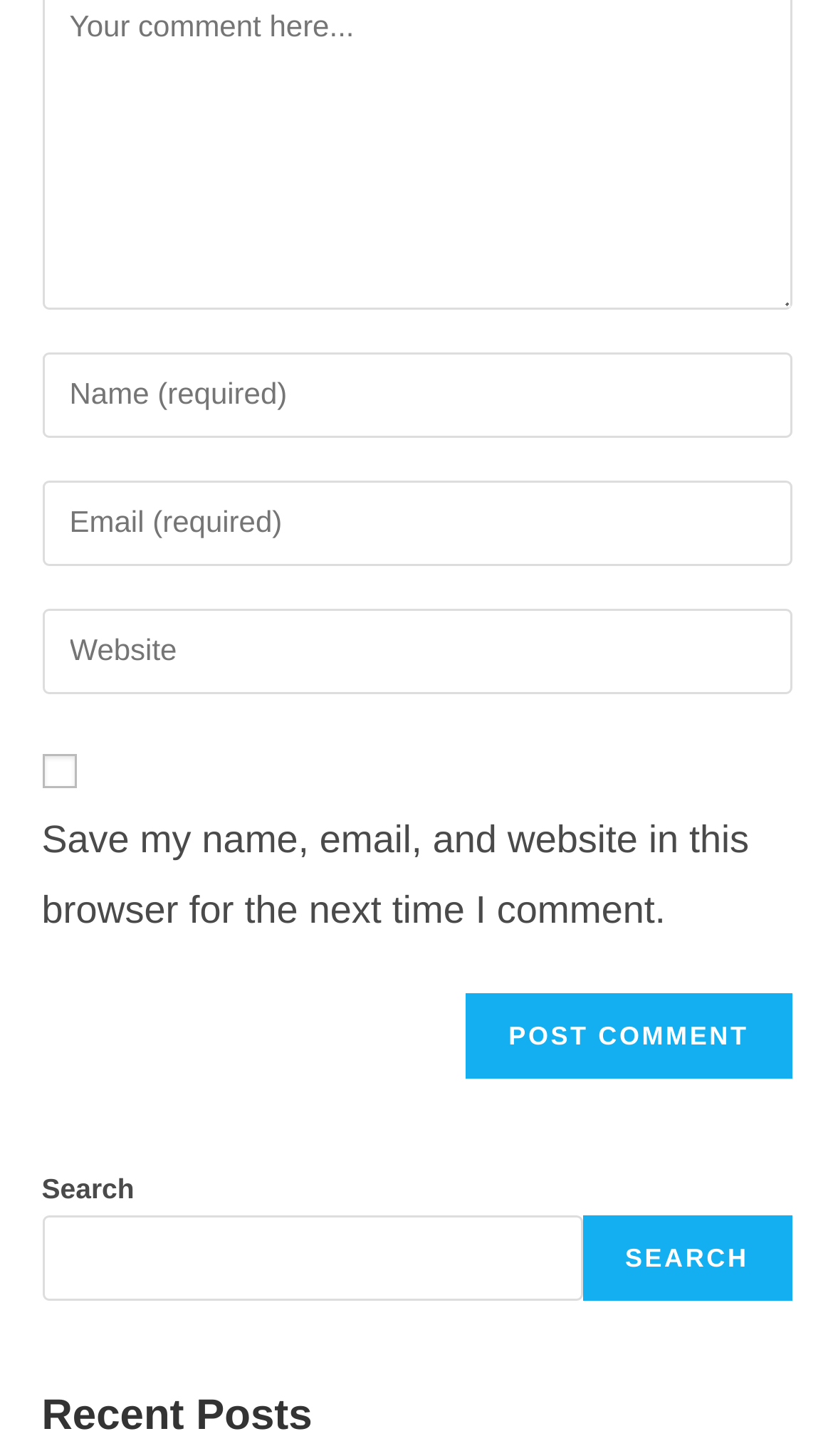What is the button below the search box?
Refer to the image and provide a one-word or short phrase answer.

Search